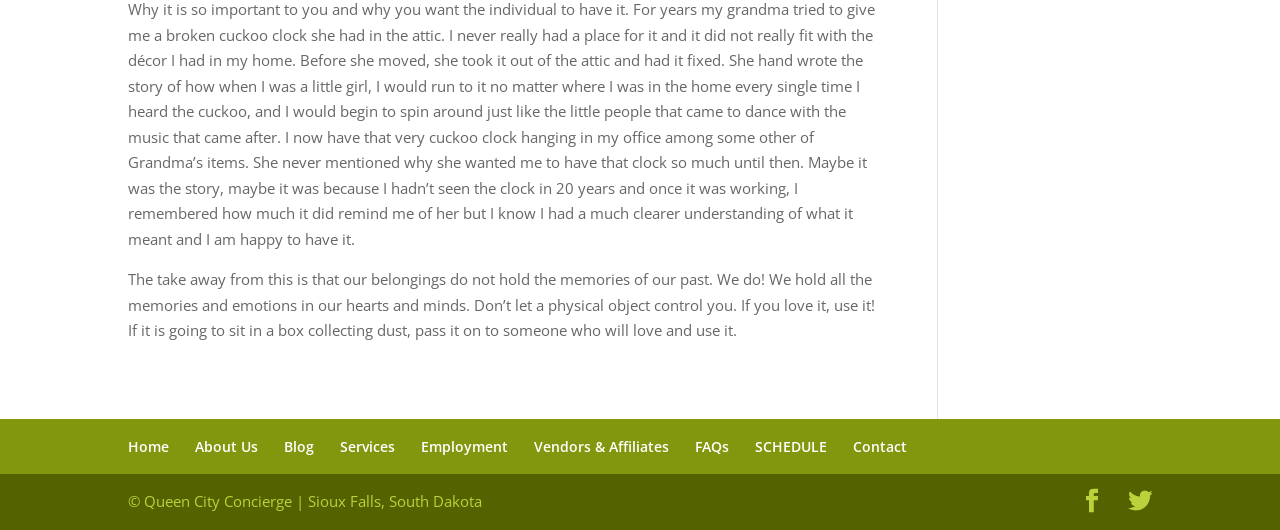What is the purpose of the quote? Look at the image and give a one-word or short phrase answer.

Inspiration